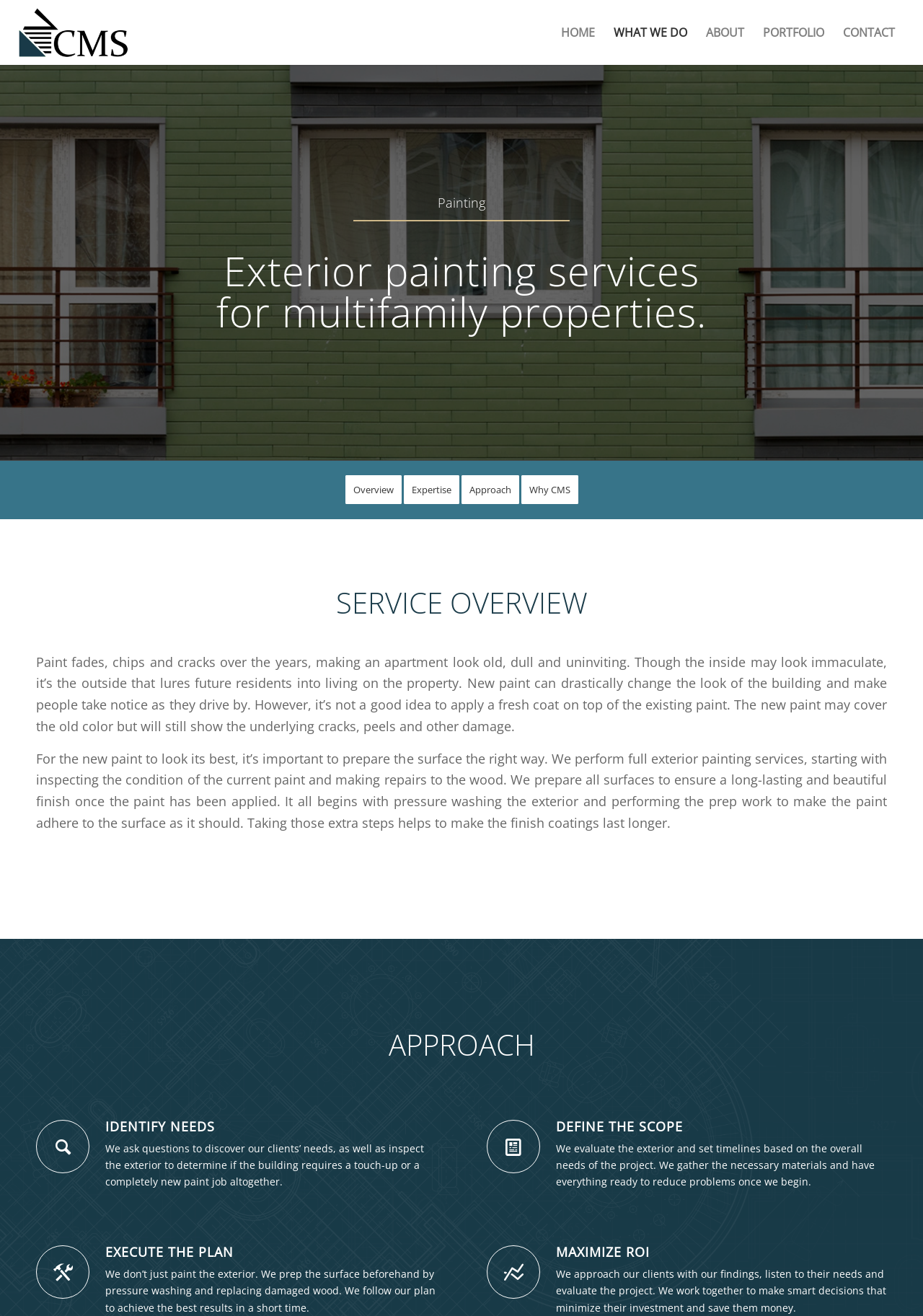Identify the webpage's primary heading and generate its text.

Exterior painting services
for multifamily properties.